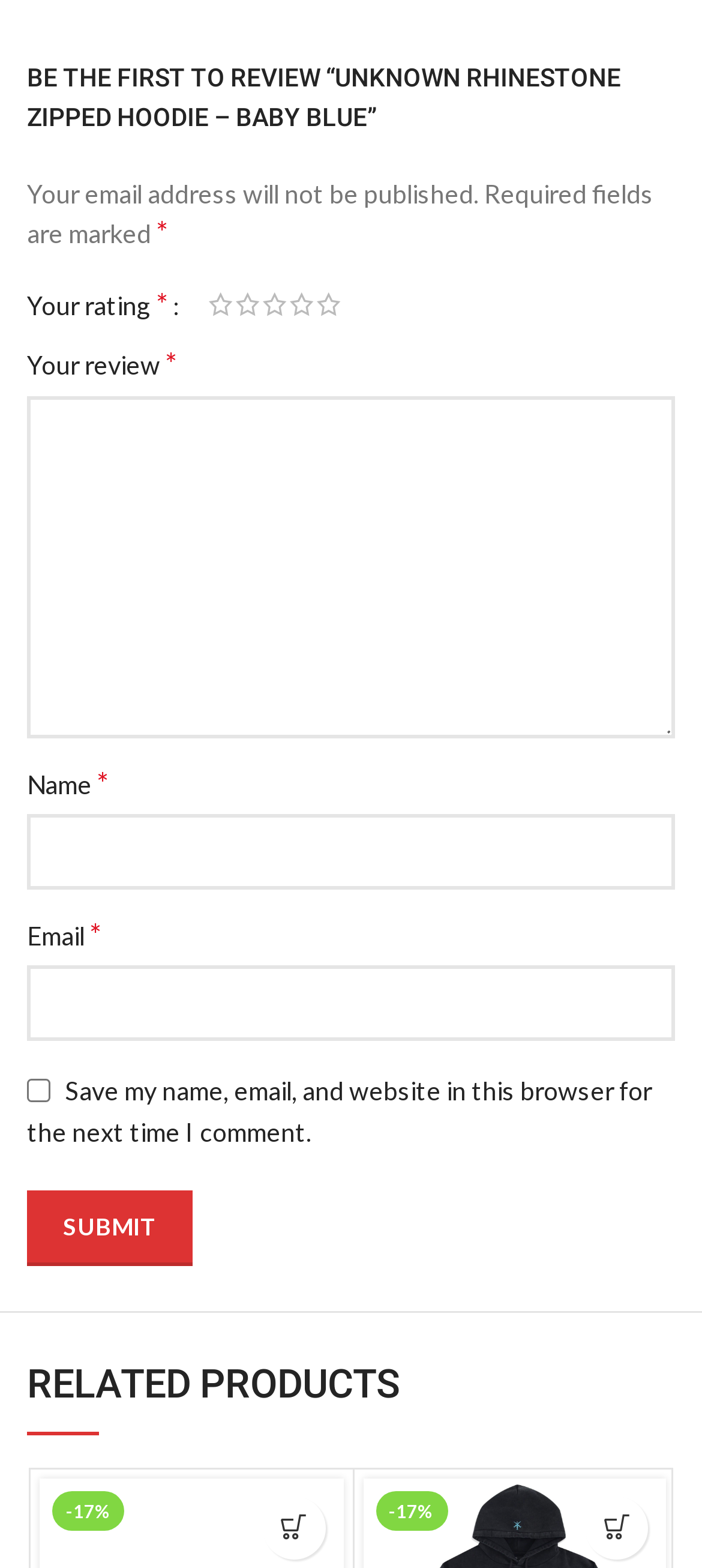Provide a short answer using a single word or phrase for the following question: 
What is the purpose of the checkbox?

Save user data